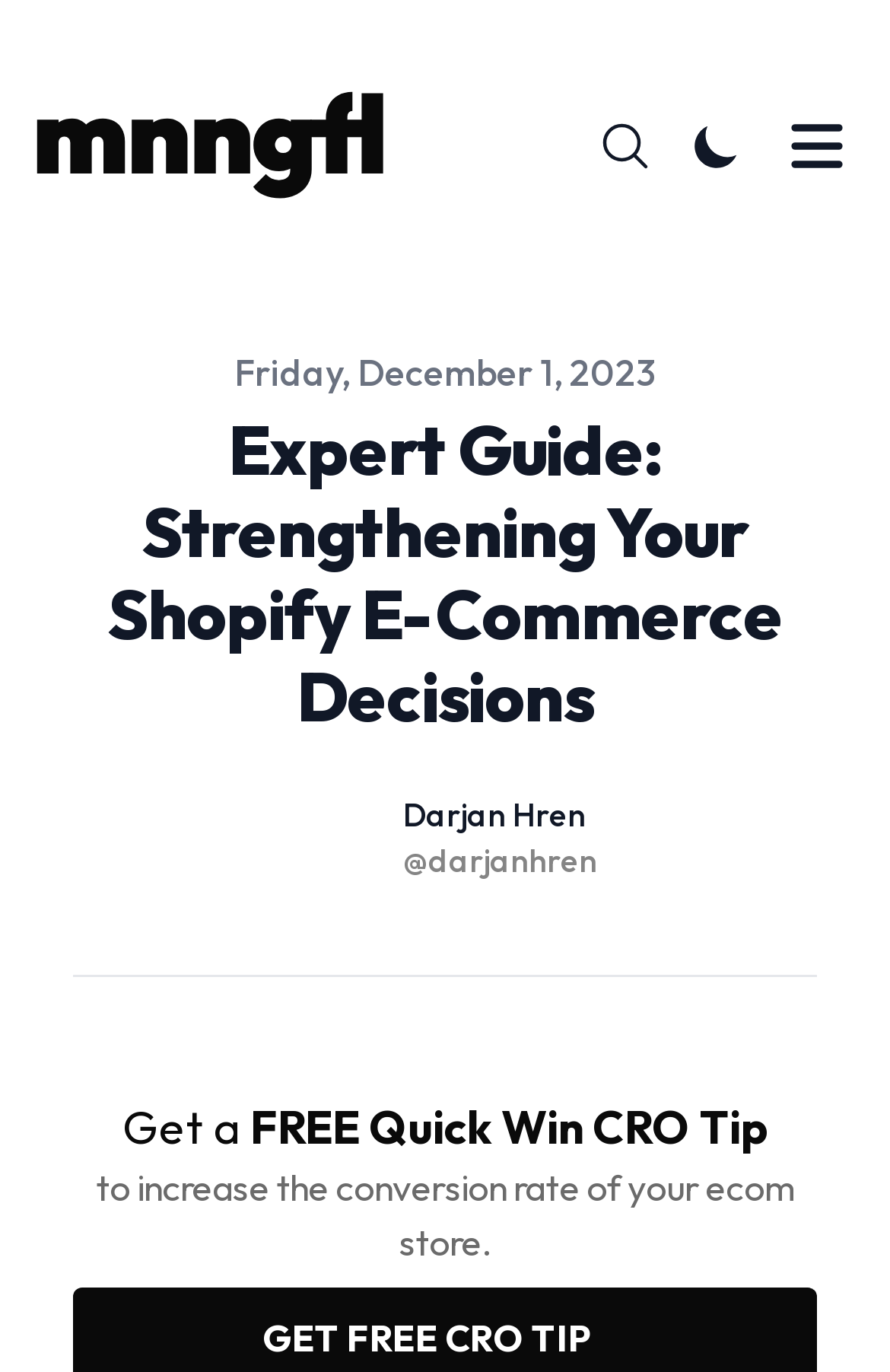Extract the bounding box coordinates for the UI element described as: "parent_node: Blog aria-label="Search"".

[0.672, 0.086, 0.733, 0.126]